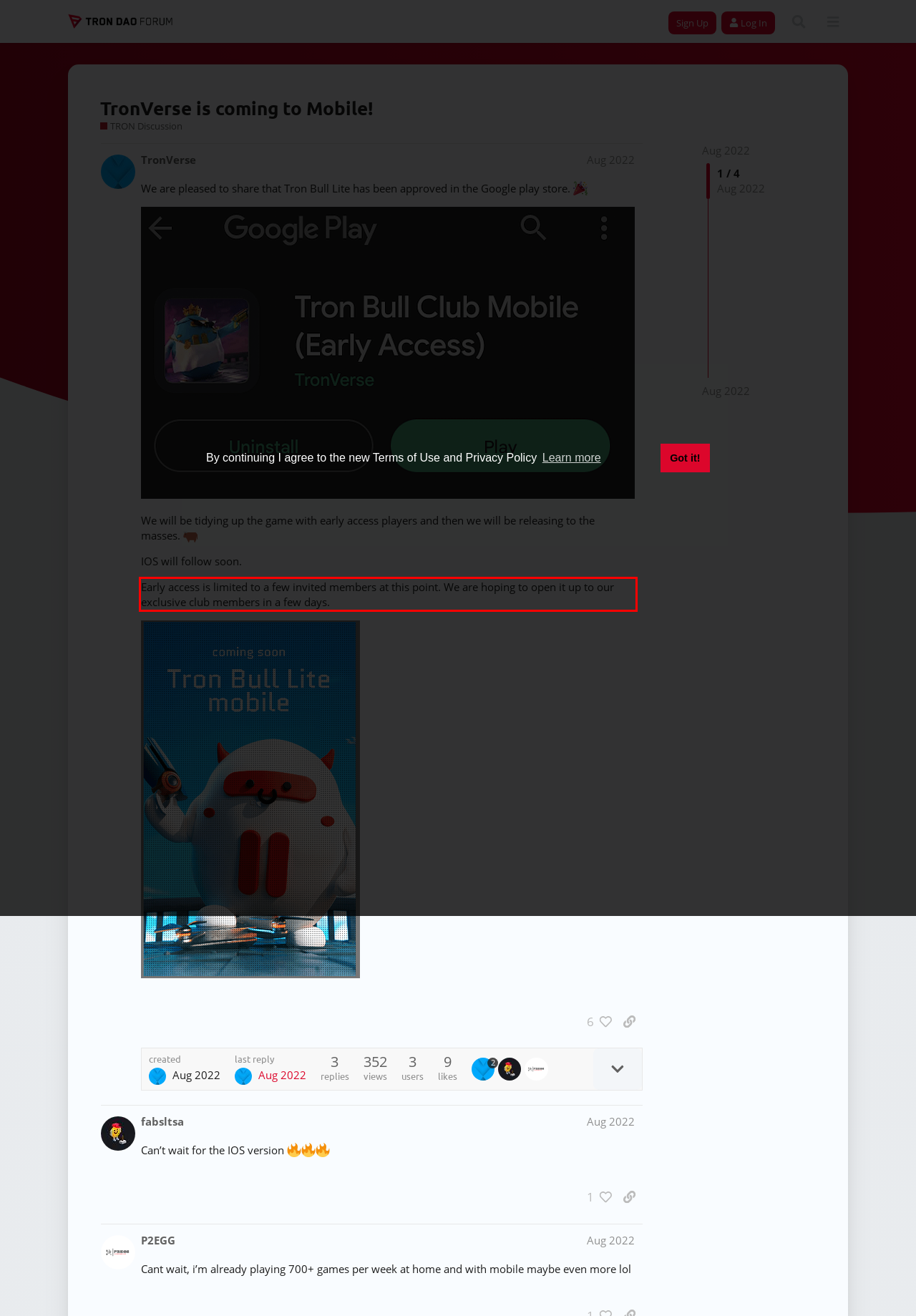Please identify and extract the text from the UI element that is surrounded by a red bounding box in the provided webpage screenshot.

Early access is limited to a few invited members at this point. We are hoping to open it up to our exclusive club members in a few days.